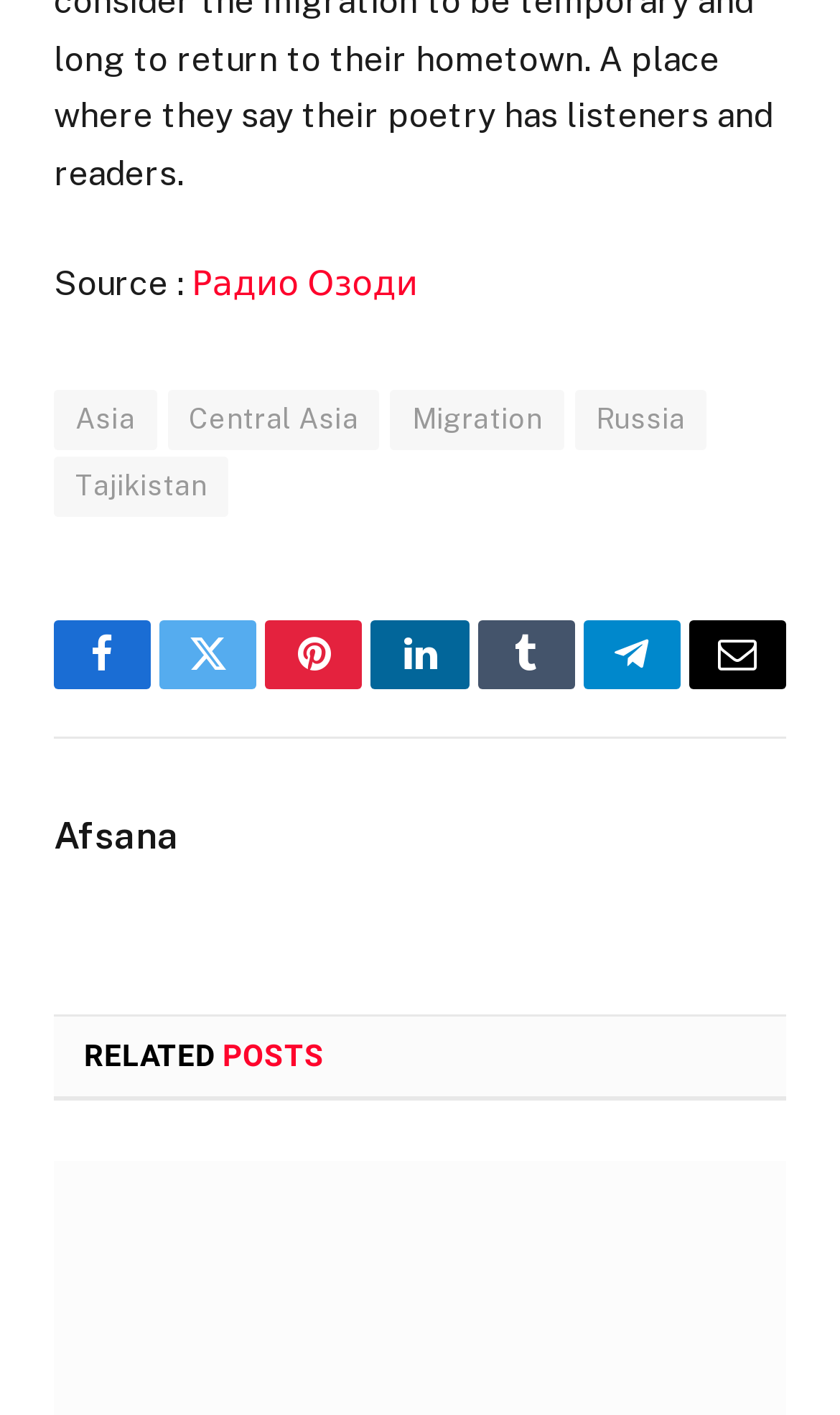Find the coordinates for the bounding box of the element with this description: "Радио Озоди".

[0.228, 0.186, 0.498, 0.215]